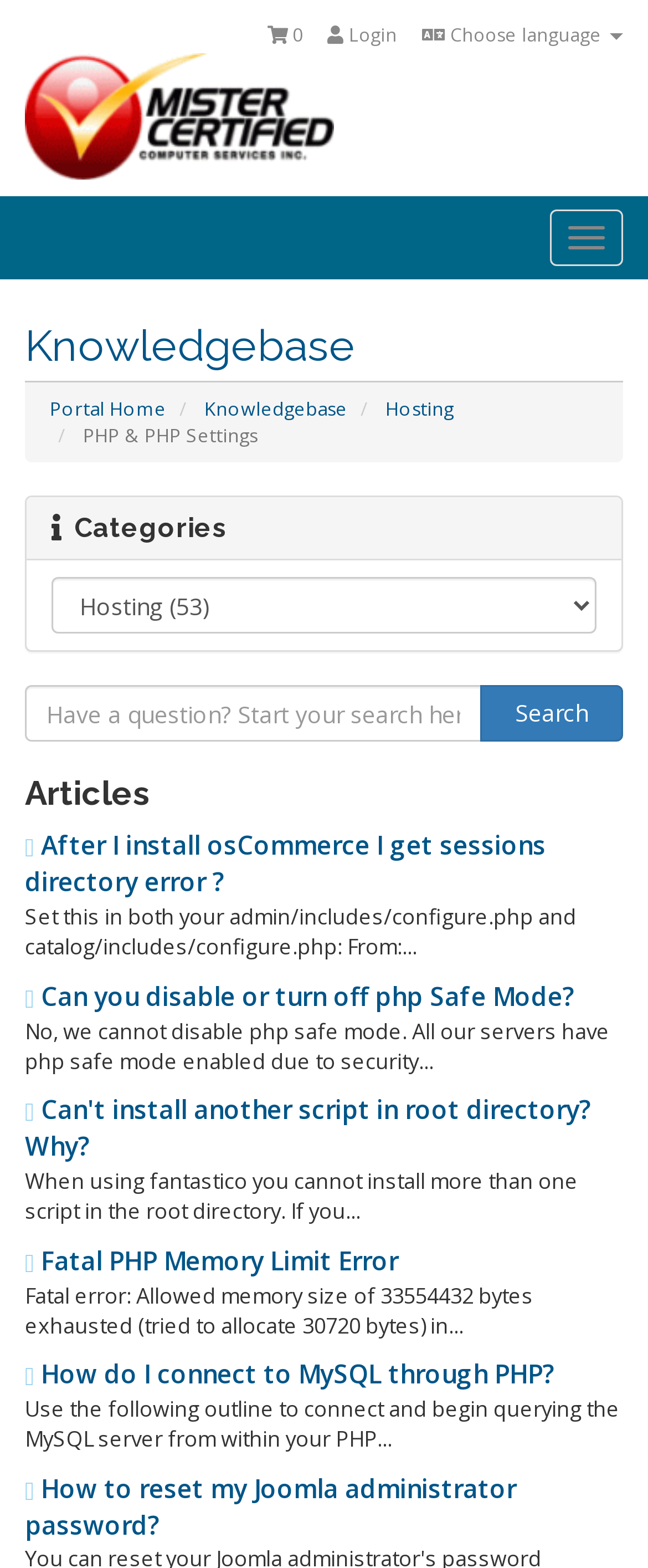Find the bounding box coordinates of the element's region that should be clicked in order to follow the given instruction: "Login". The coordinates should consist of four float numbers between 0 and 1, i.e., [left, top, right, bottom].

[0.505, 0.014, 0.613, 0.03]